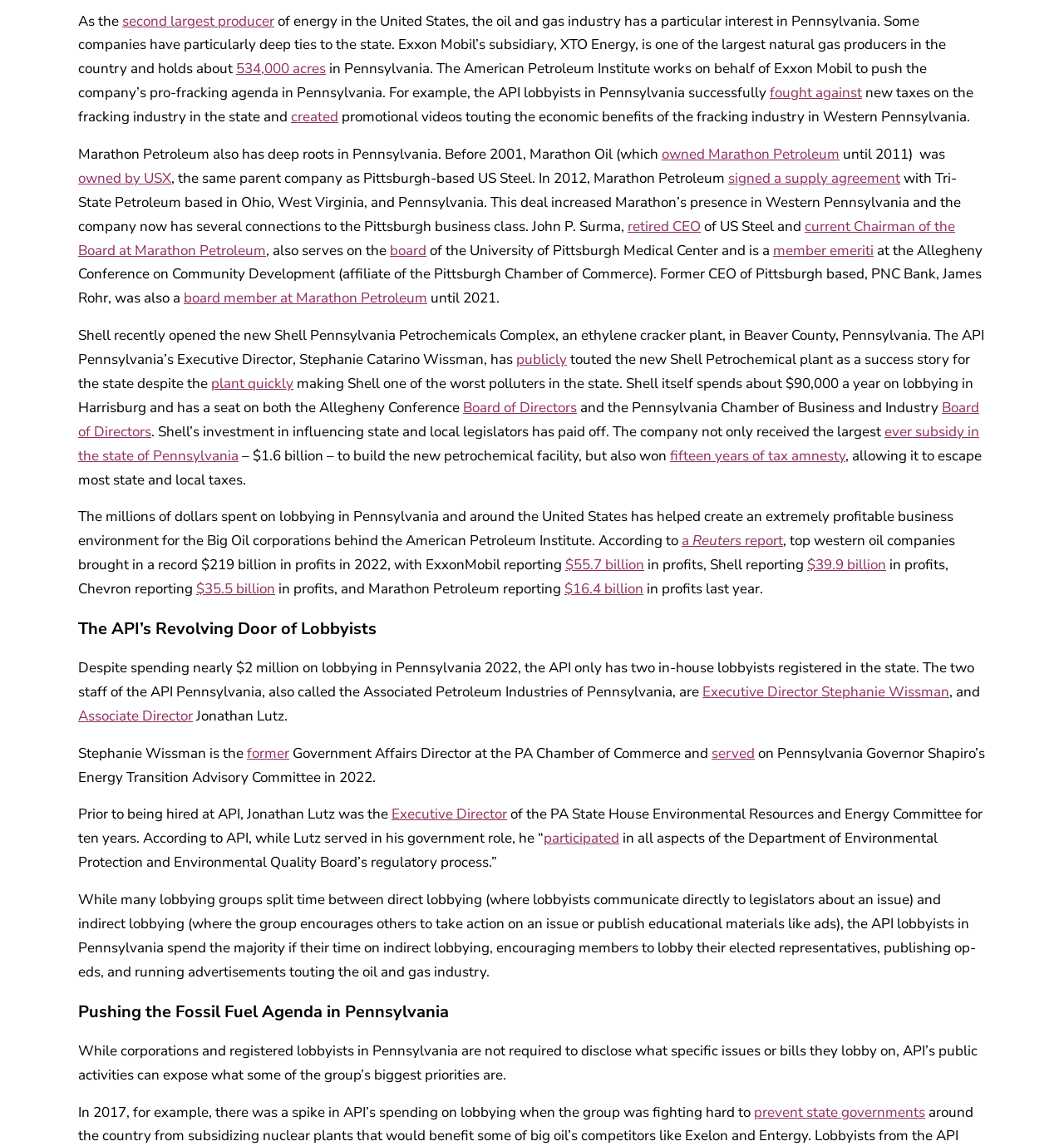Please identify the bounding box coordinates of the element I need to click to follow this instruction: "Visit the Gaming section".

None